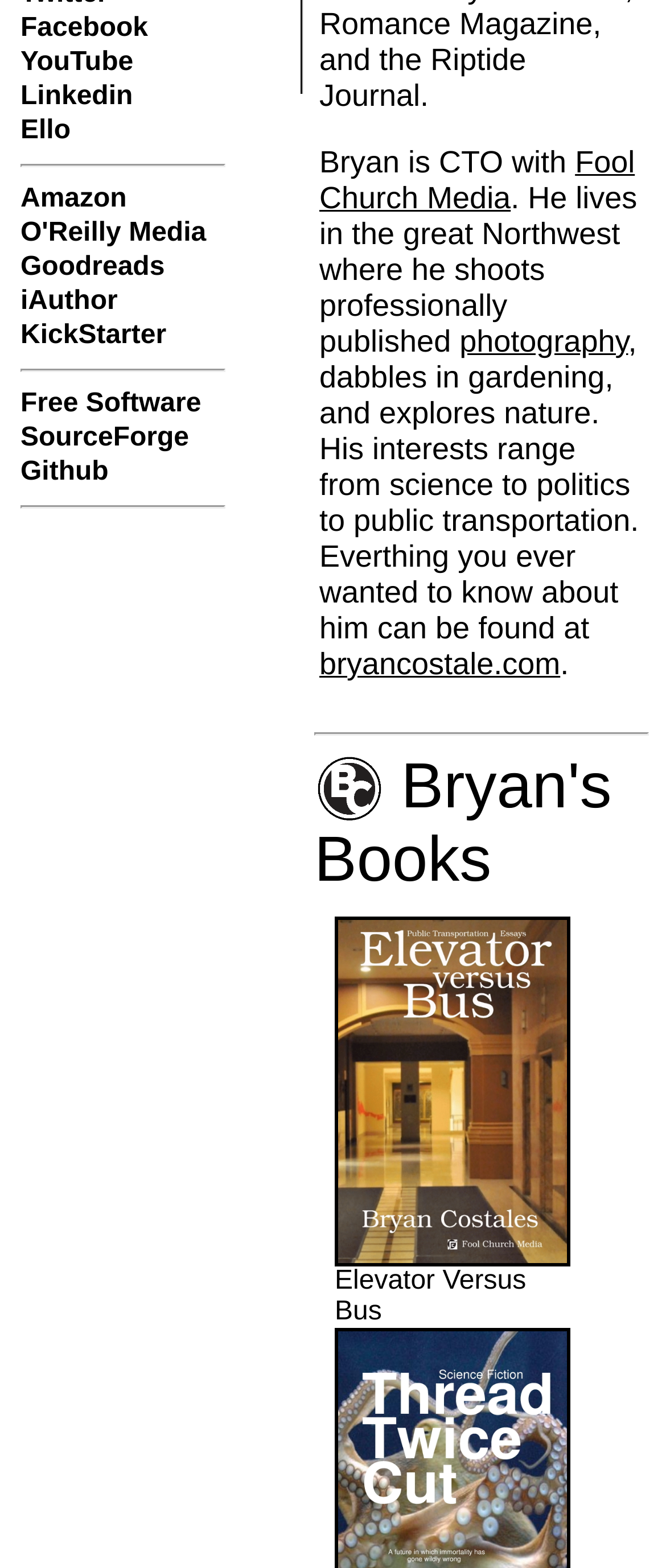Using the provided description KickStarter, find the bounding box coordinates for the UI element. Provide the coordinates in (top-left x, top-left y, bottom-right x, bottom-right y) format, ensuring all values are between 0 and 1.

[0.031, 0.205, 0.339, 0.224]